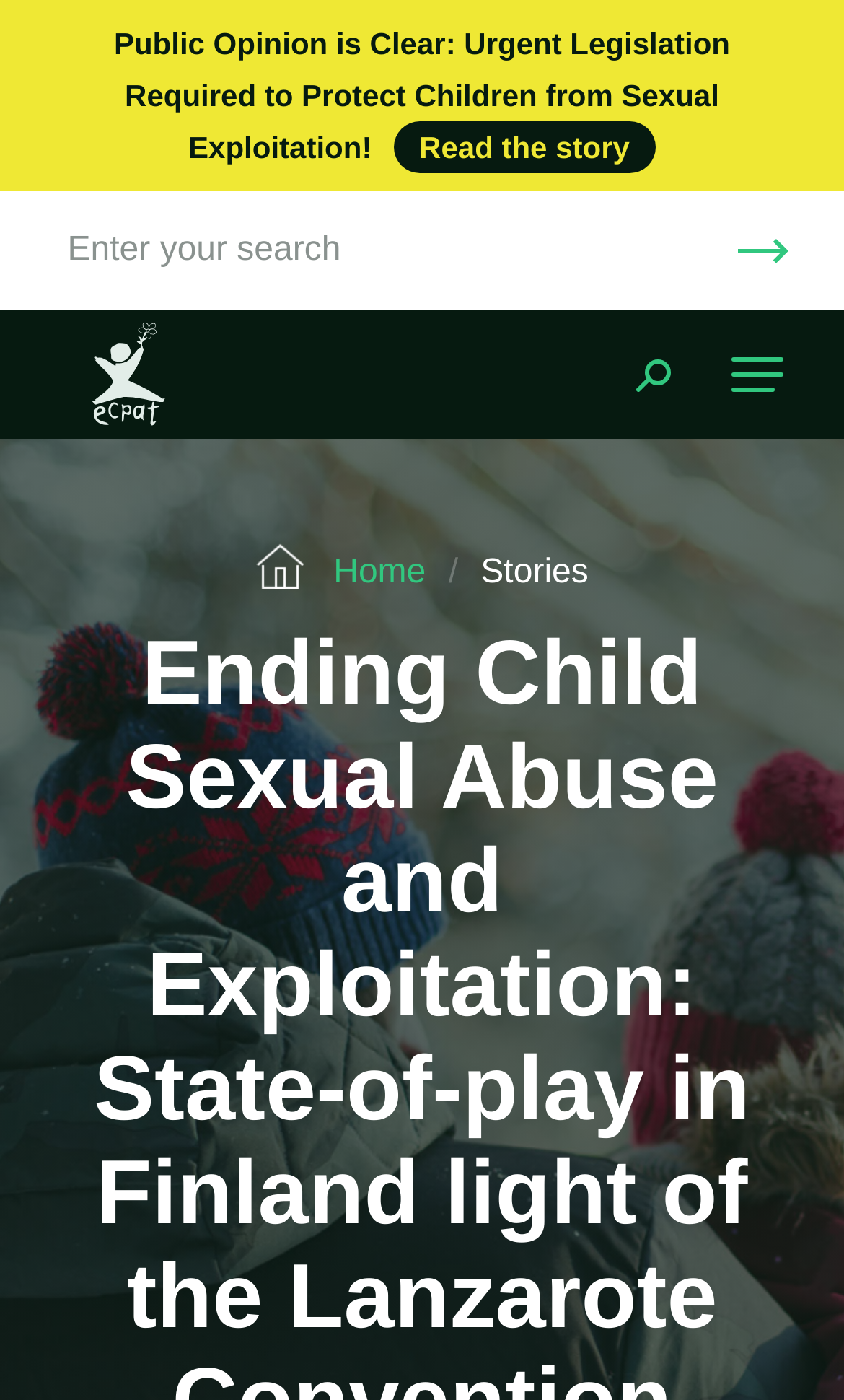Provide your answer in one word or a succinct phrase for the question: 
How many links are there in the top navigation bar?

3